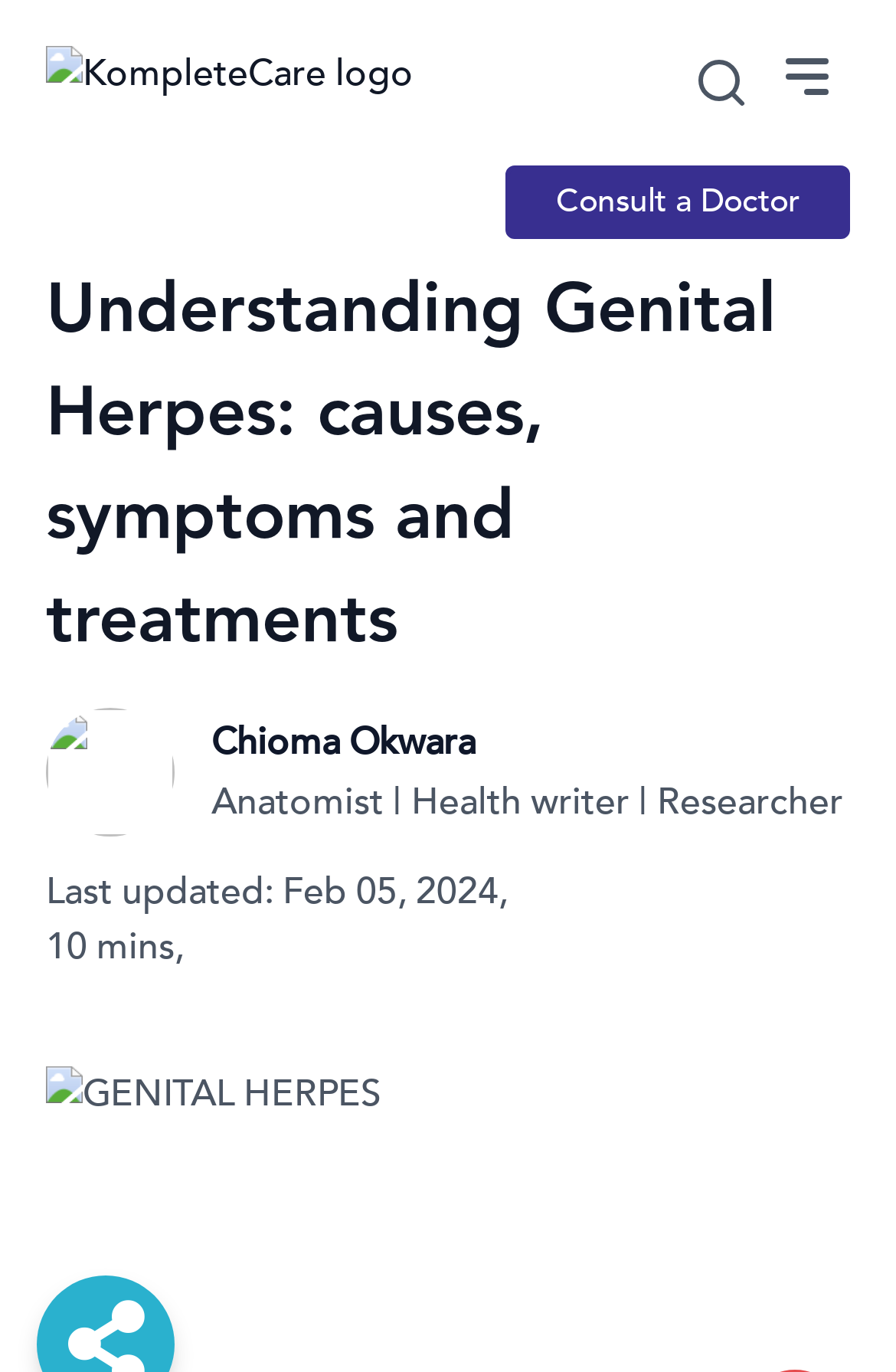Identify and extract the main heading of the webpage.

Understanding Genital Herpes: causes, symptoms and treatments